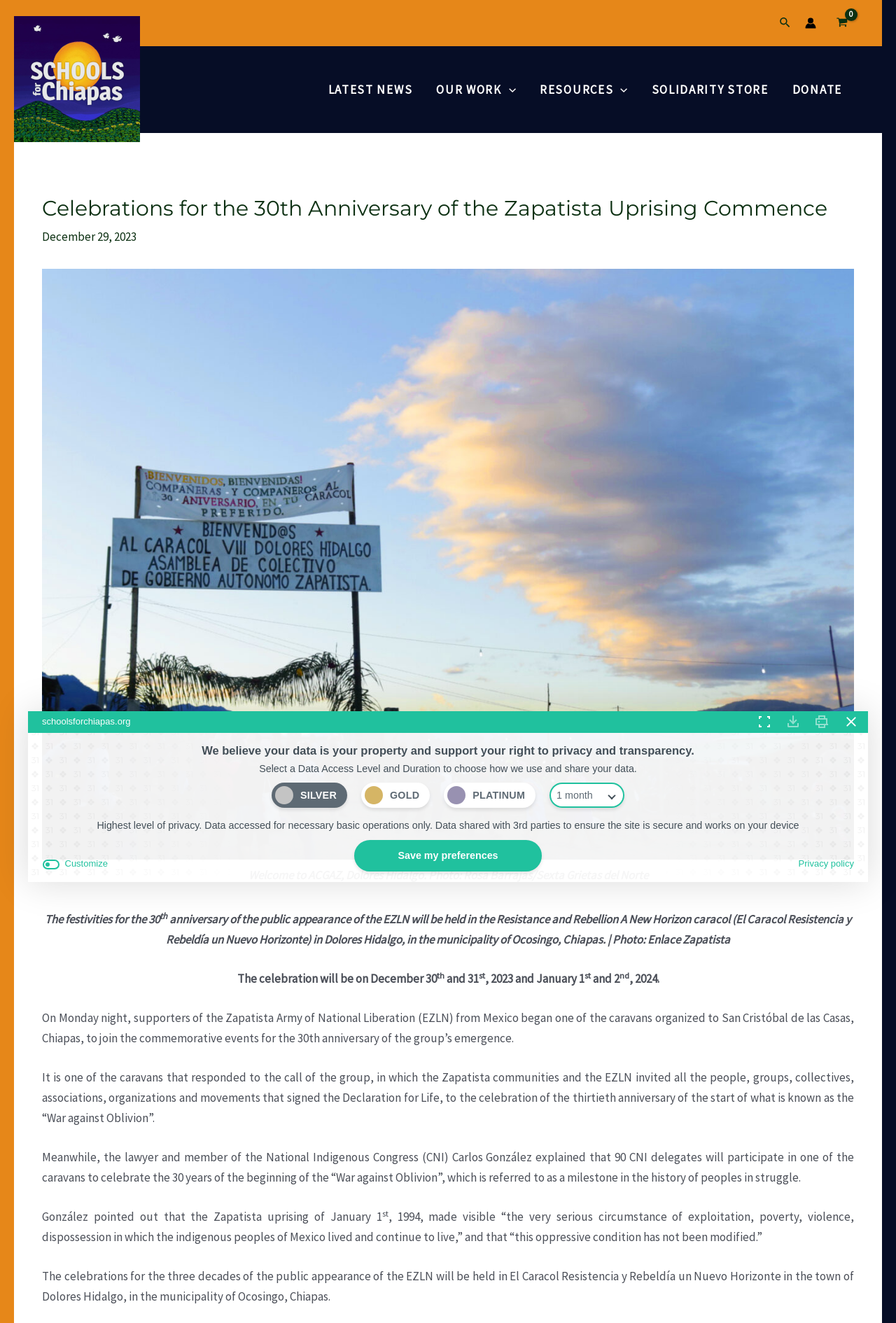What is the name of the organization?
Look at the image and respond with a single word or a short phrase.

Schools for Chiapas